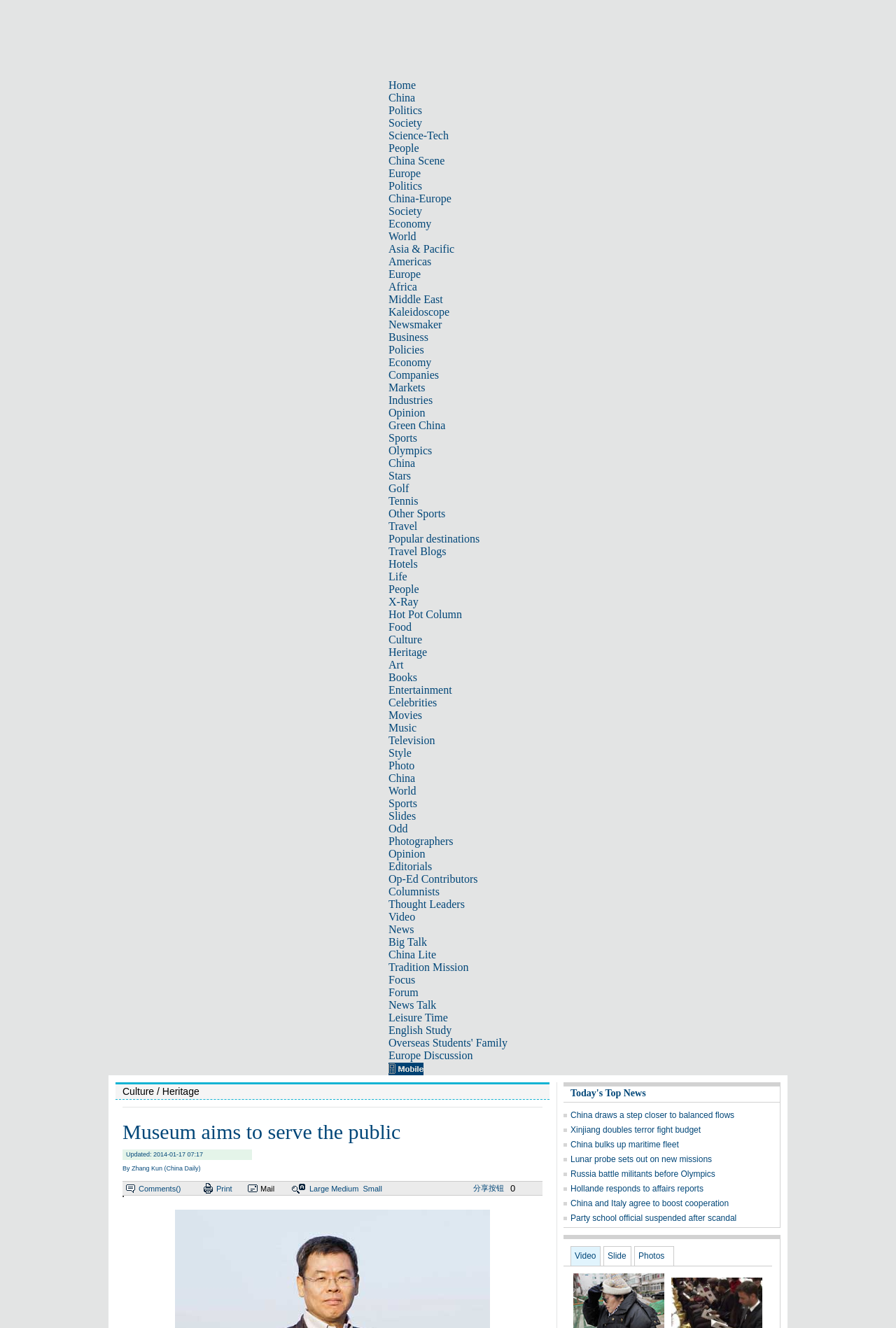Identify the bounding box for the element characterized by the following description: "Asia & Pacific".

[0.434, 0.183, 0.507, 0.192]